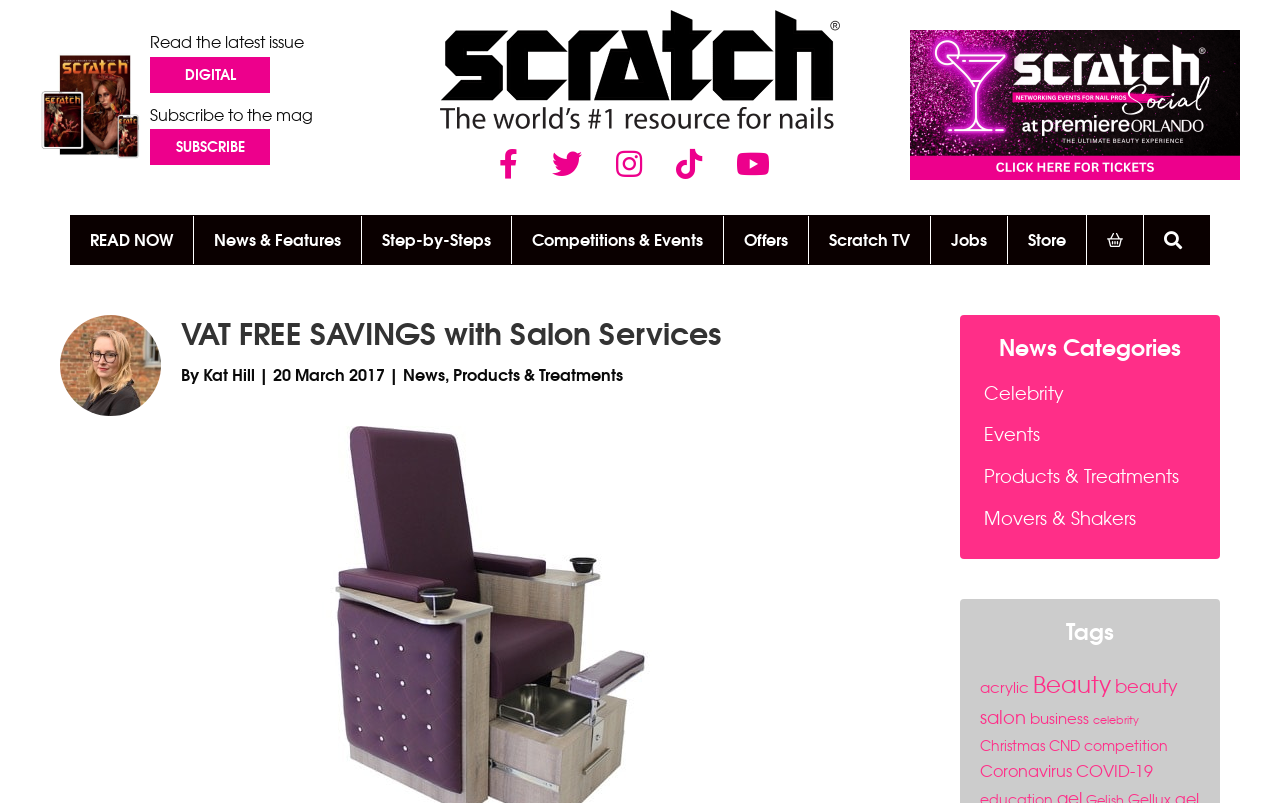Answer the question below with a single word or a brief phrase: 
How many news categories are listed?

4